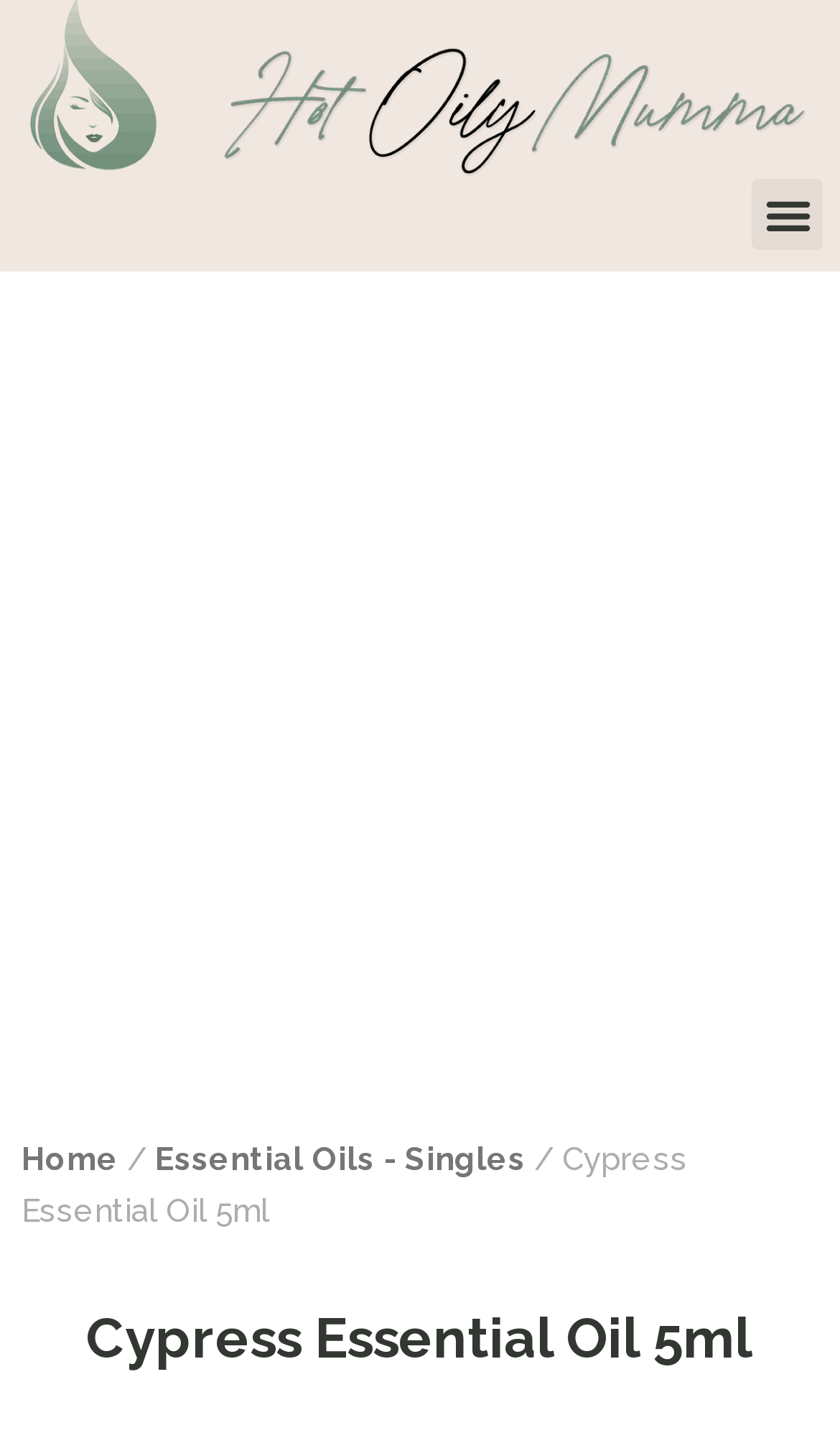Locate the bounding box of the UI element based on this description: "Essential Oils - Singles". Provide four float numbers between 0 and 1 as [left, top, right, bottom].

[0.185, 0.793, 0.626, 0.819]